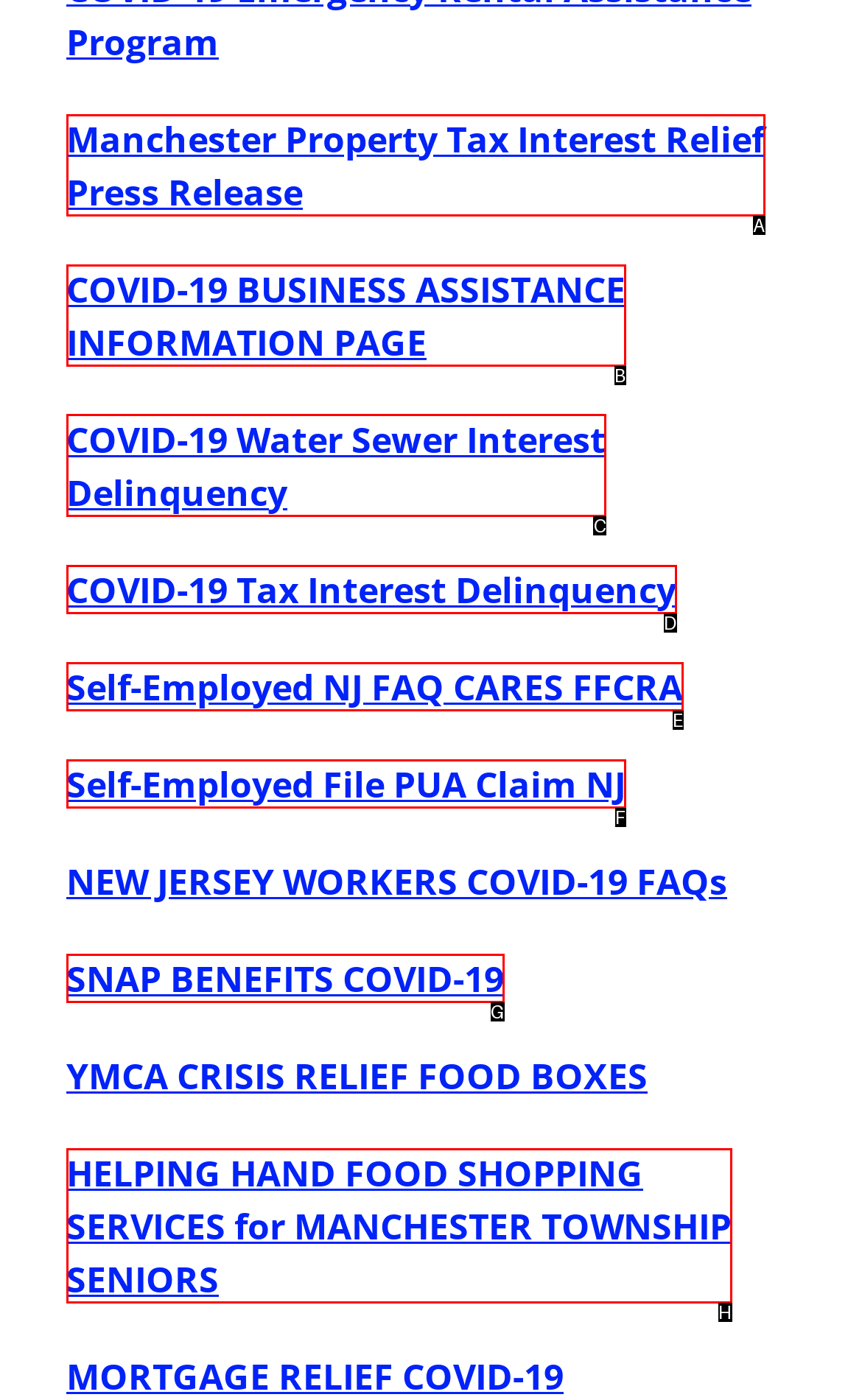Indicate which red-bounded element should be clicked to perform the task: Check COVID-19 Water Sewer Interest Delinquency Answer with the letter of the correct option.

C